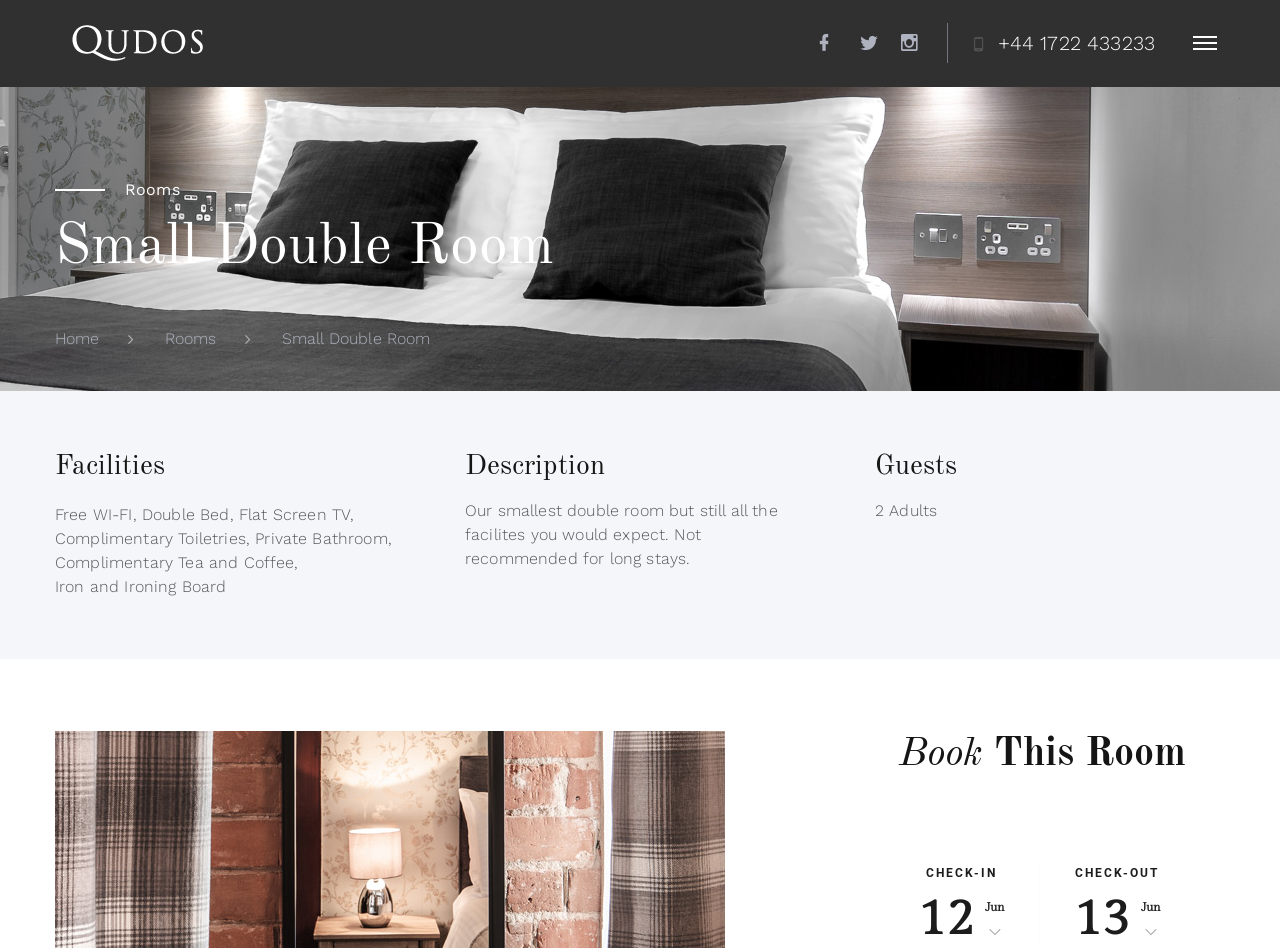Answer the question using only one word or a concise phrase: How many adults can stay in this room?

2